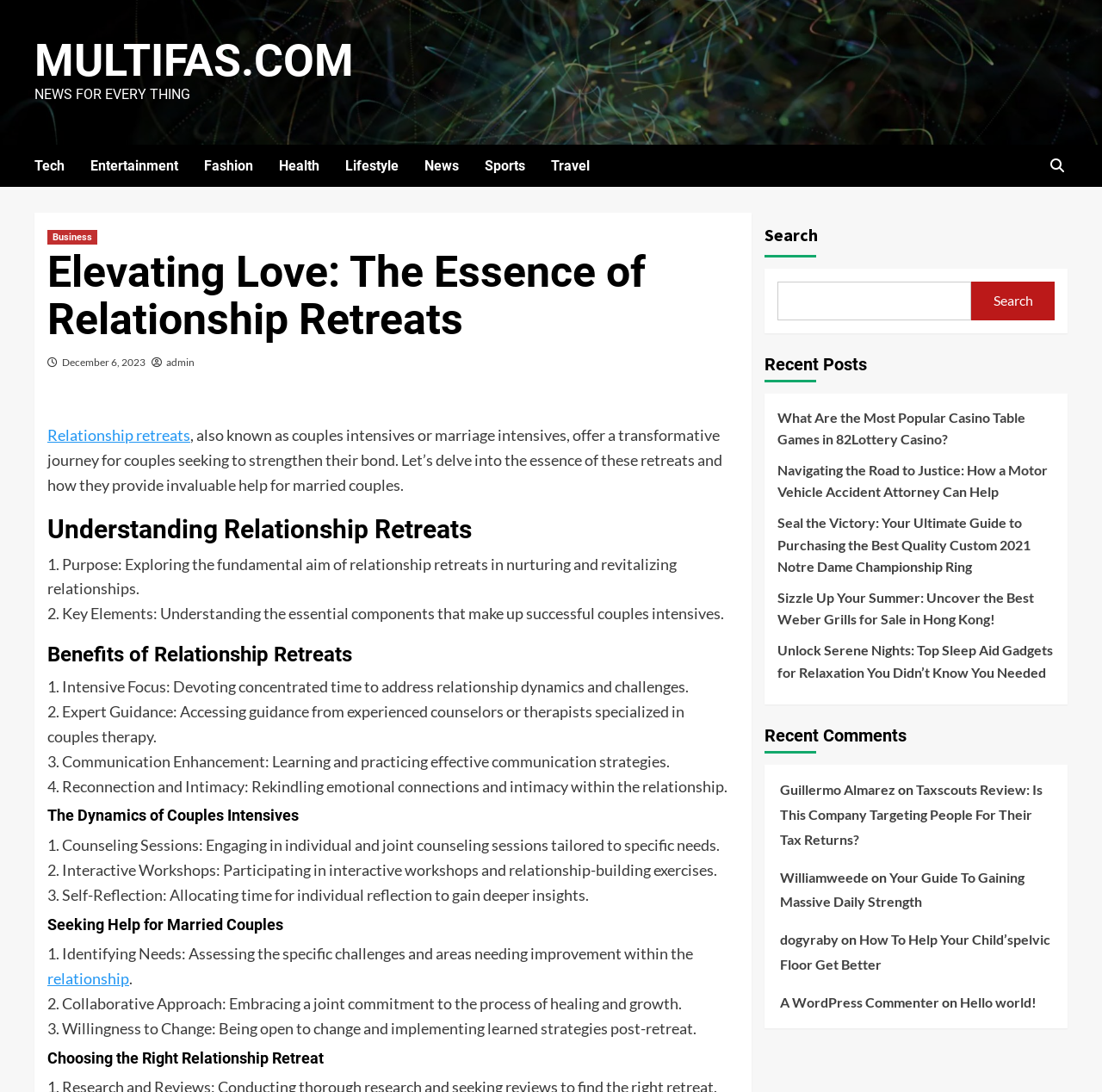Detail the webpage's structure and highlights in your description.

This webpage is about relationship retreats, also known as couples intensives or marriage intensives, which offer a transformative journey for couples seeking to strengthen their bond. 

At the top of the page, there is a navigation menu with links to various categories such as Tech, Entertainment, Fashion, Health, Lifestyle, News, Sports, and Travel. On the right side of the navigation menu, there is a search bar with a search button. 

Below the navigation menu, there is a heading "Elevating Love: The Essence of Relationship Retreats" followed by a brief description of relationship retreats. The description is accompanied by a link to the date "December 6, 2023" and another link to the author "admin". 

The main content of the page is divided into sections, each with a heading. The first section is "Understanding Relationship Retreats", which explains the purpose and key elements of relationship retreats. The second section is "Benefits of Relationship Retreats", which lists the benefits of attending a relationship retreat, including intensive focus, expert guidance, communication enhancement, and reconnection and intimacy. 

The third section is "The Dynamics of Couples Intensives", which describes the counseling sessions, interactive workshops, and self-reflection involved in couples intensives. The fourth section is "Seeking Help for Married Couples", which discusses the importance of identifying needs, collaborative approach, and willingness to change in seeking help for married couples. 

The last section is "Choosing the Right Relationship Retreat", which provides guidance on selecting the right relationship retreat. 

On the right side of the page, there is a section titled "Recent Posts" with links to several articles on various topics, including casino table games, motor vehicle accident attorneys, custom championship rings, Weber grills, and sleep aid gadgets. 

Below the "Recent Posts" section, there is a section titled "Recent Comments" with comments from users, including Guillermo Almarez, Williamweede, dogyraby, and A WordPress Commenter, each with a link to their comment.